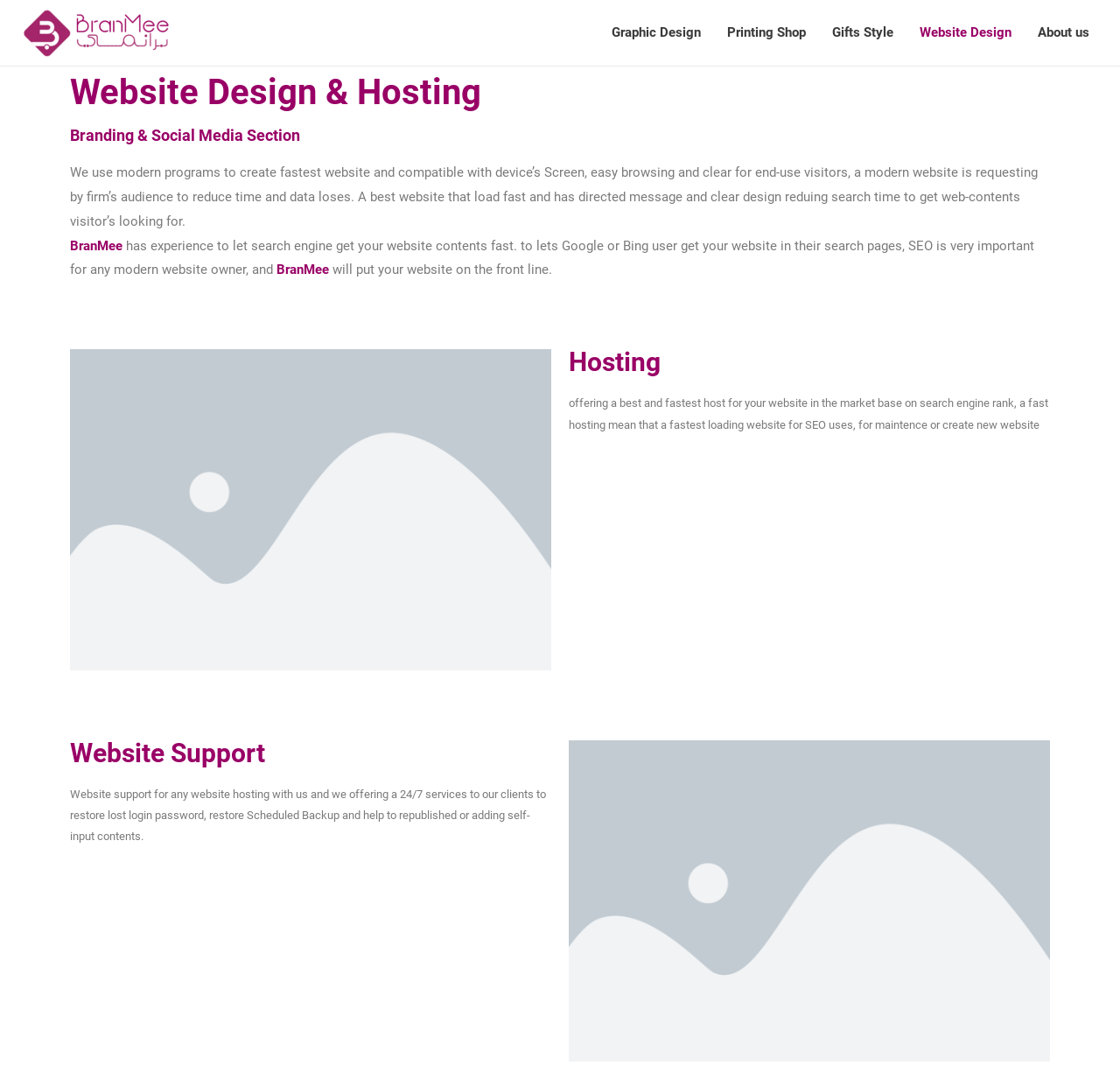Please indicate the bounding box coordinates of the element's region to be clicked to achieve the instruction: "Click on BranMee". Provide the coordinates as four float numbers between 0 and 1, i.e., [left, top, right, bottom].

[0.247, 0.241, 0.294, 0.256]